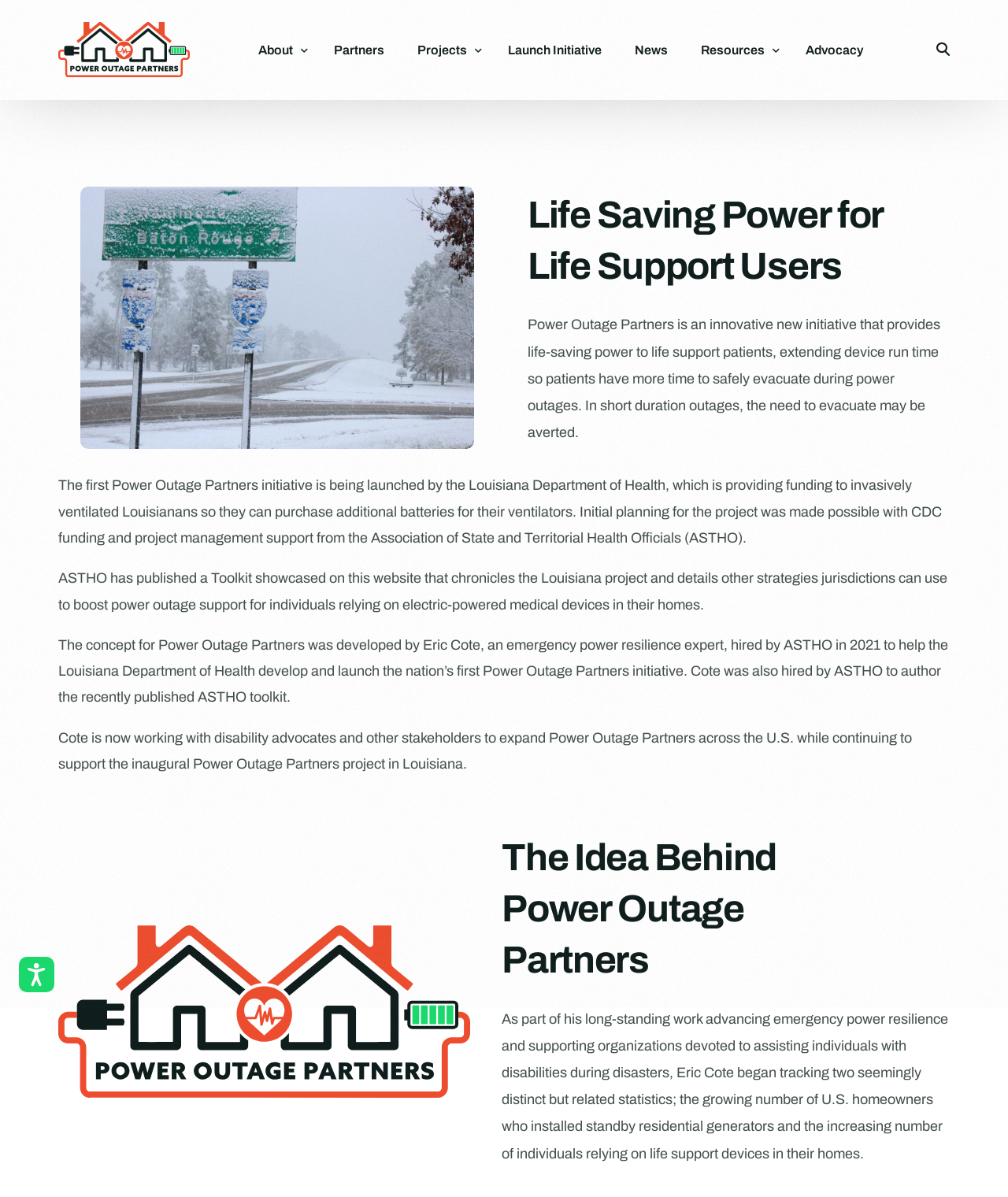Determine the bounding box coordinates of the element that should be clicked to execute the following command: "Click on the 'About' link".

[0.24, 0.0, 0.315, 0.083]